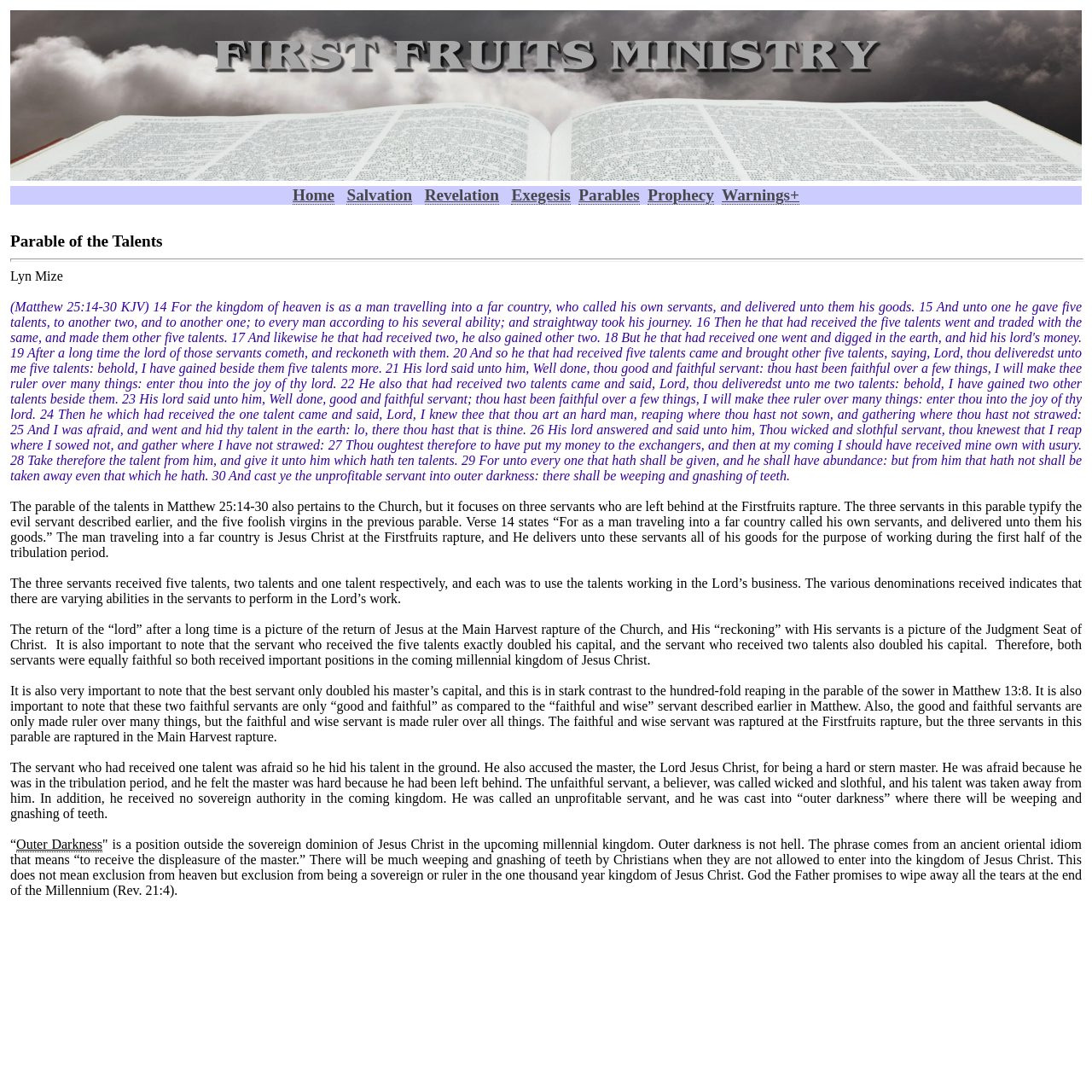Answer the question below using just one word or a short phrase: 
What is the title of the webpage?

First Fruits Ministry